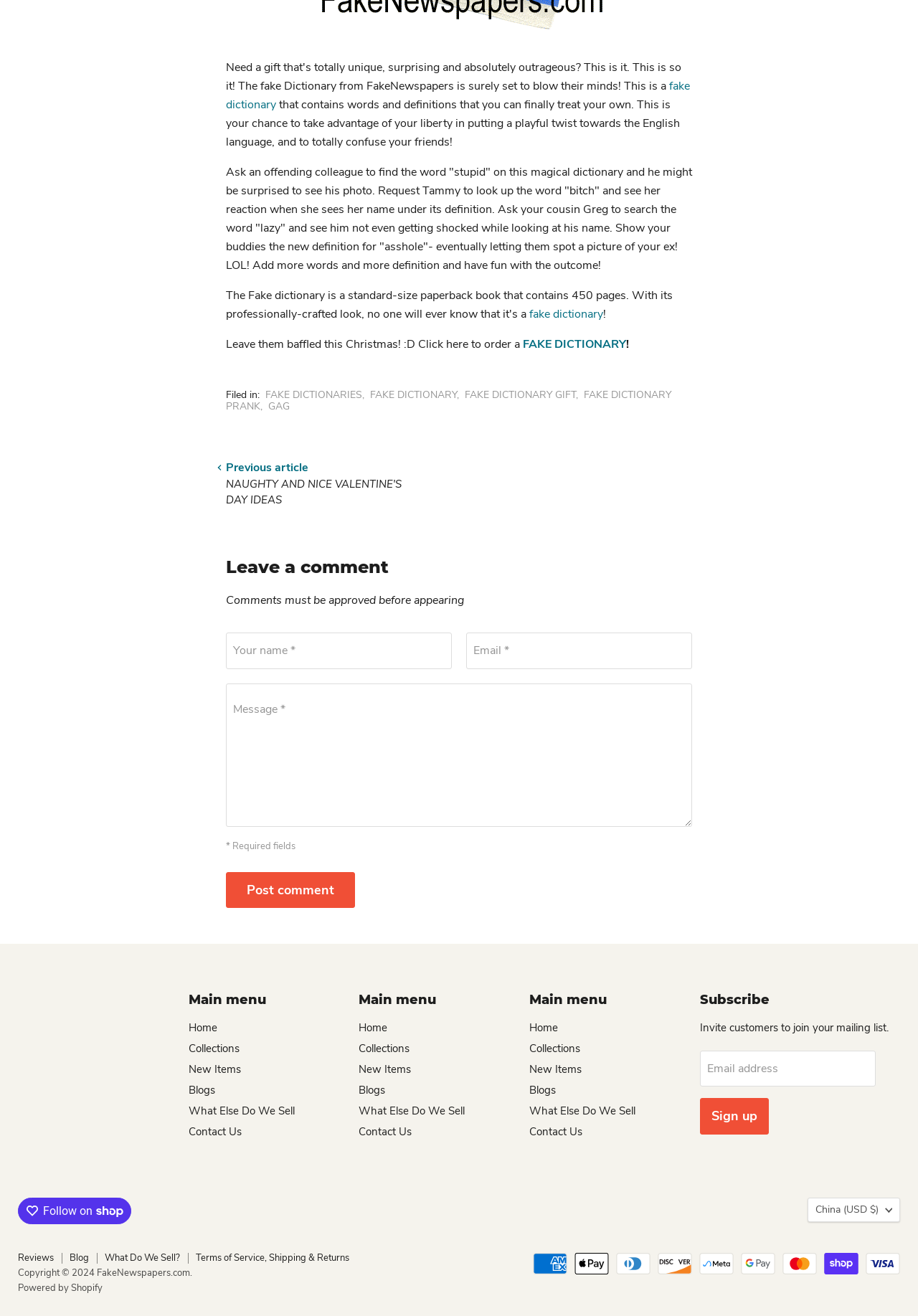Please look at the image and answer the question with a detailed explanation: What payment methods are accepted?

The webpage displays a series of images representing various payment methods, including American Express, Apple Pay, Diners Club, Discover, Meta Pay, Google Pay, Mastercard, Shop Pay, and Visa. This suggests that the website accepts multiple payment methods.